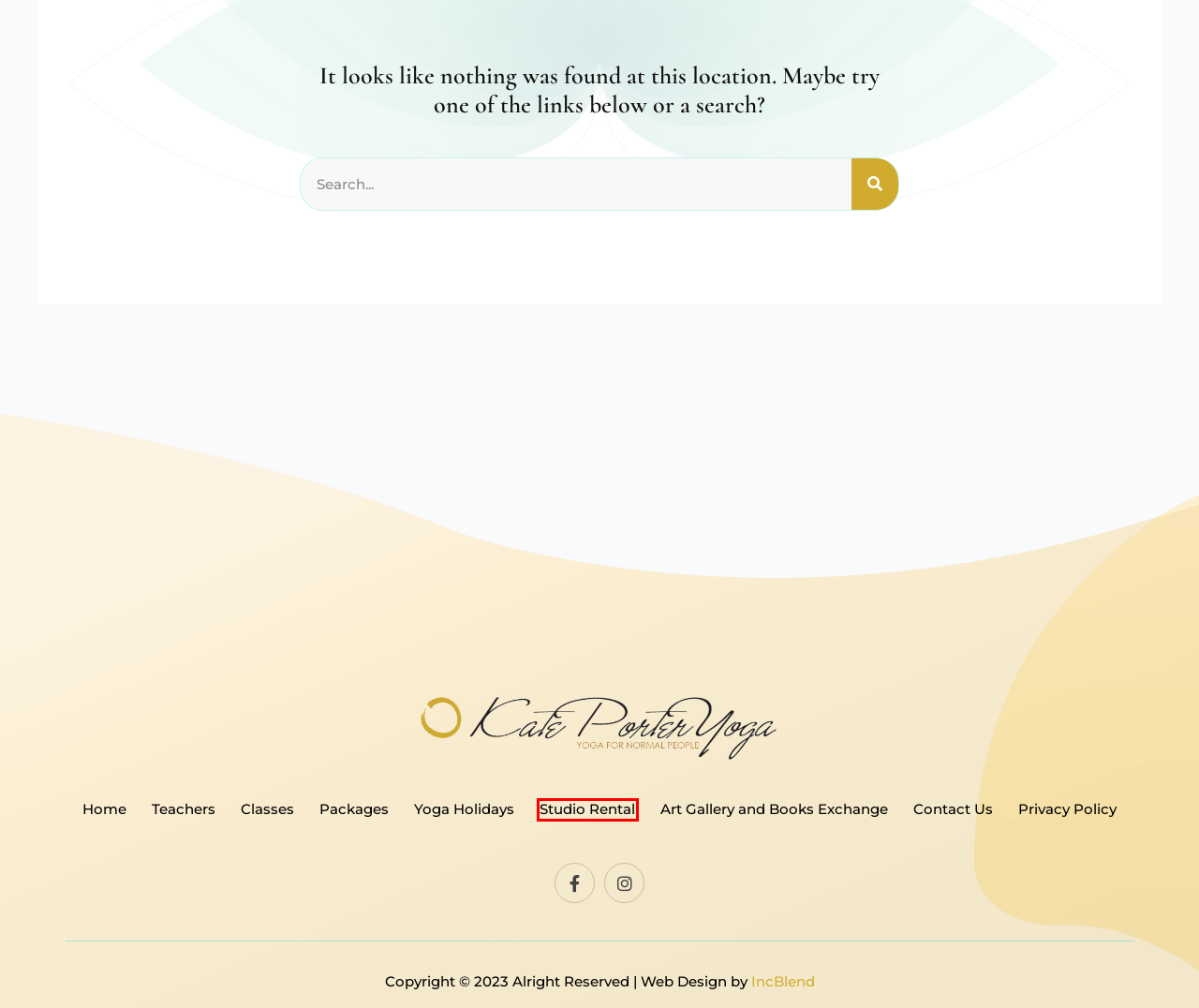Consider the screenshot of a webpage with a red bounding box around an element. Select the webpage description that best corresponds to the new page after clicking the element inside the red bounding box. Here are the candidates:
A. Studio Rental - KPY
B. Privacy Policy - KPY
C. Classes - KPY
D. Contact Us - KPY
E. Art Gallery and Books Exchange - KPY
F. Home - KPY
G. Yoga Holidays - KPY
H. Book a Class - KPY

A